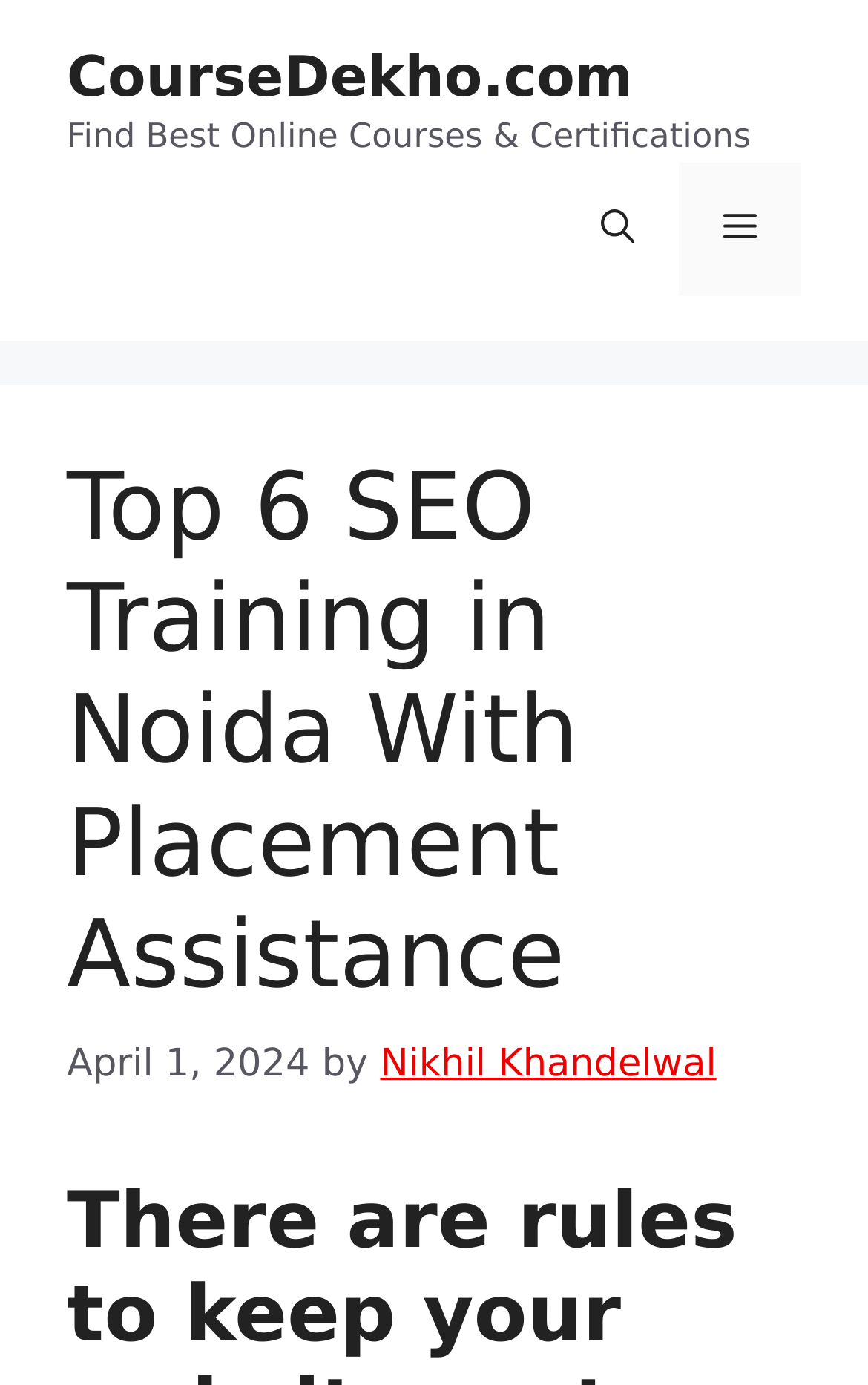Determine the main headline of the webpage and provide its text.

Top 6 SEO Training in Noida With Placement Assistance